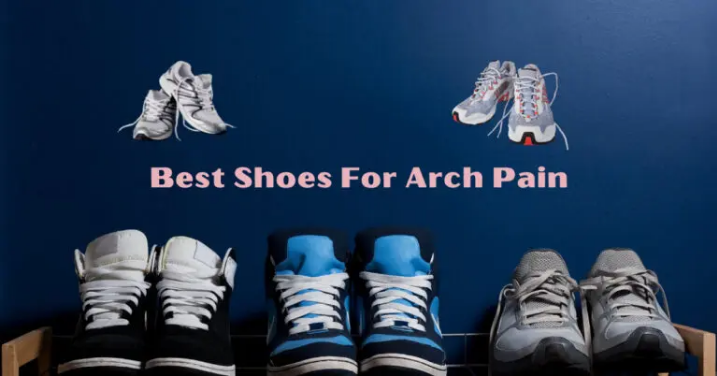Provide a short answer to the following question with just one word or phrase: How many styles of shoes are displayed?

at least 3